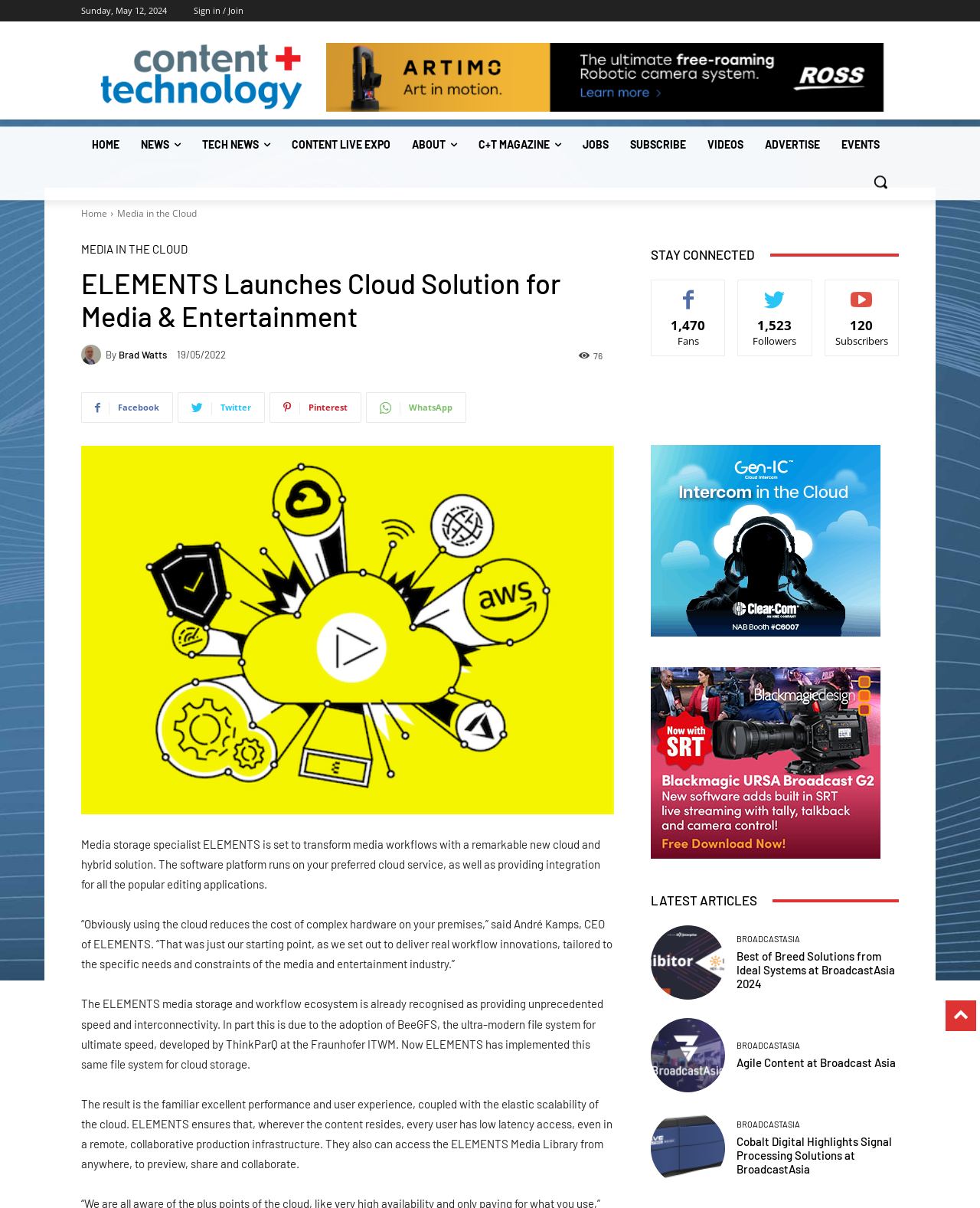Provide the bounding box coordinates for the area that should be clicked to complete the instruction: "Follow ELEMENTS on Facebook".

[0.083, 0.325, 0.177, 0.35]